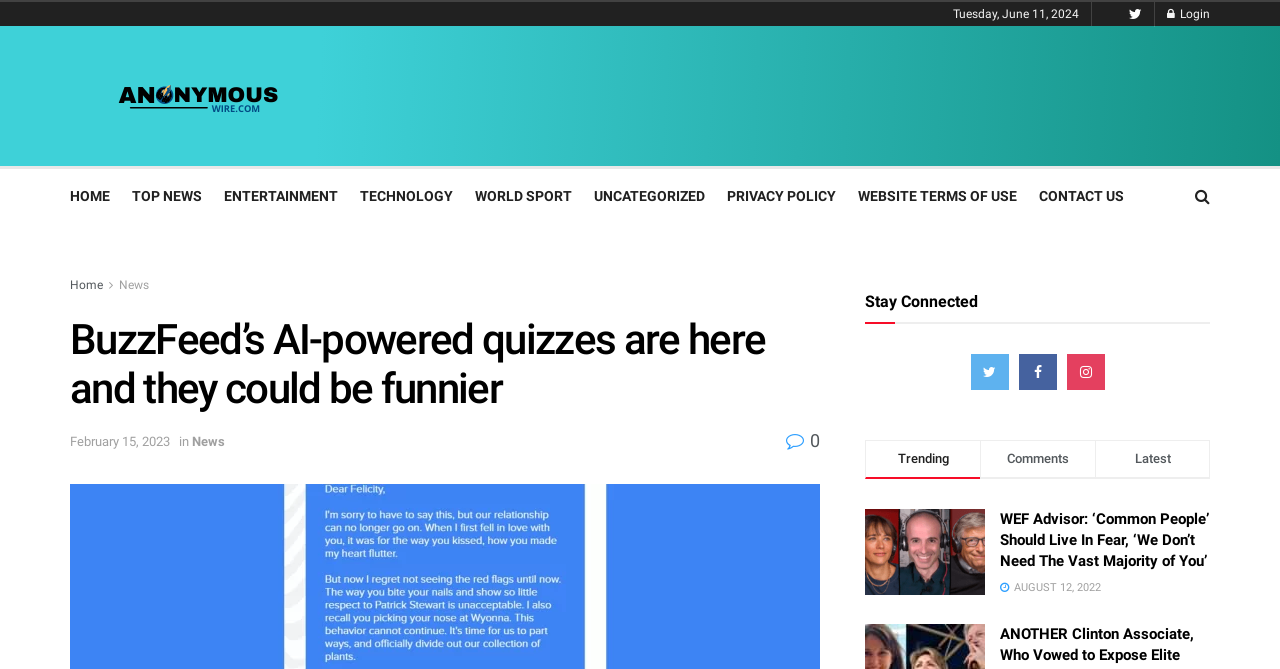Extract the bounding box of the UI element described as: "February 15, 2023".

[0.055, 0.648, 0.133, 0.671]